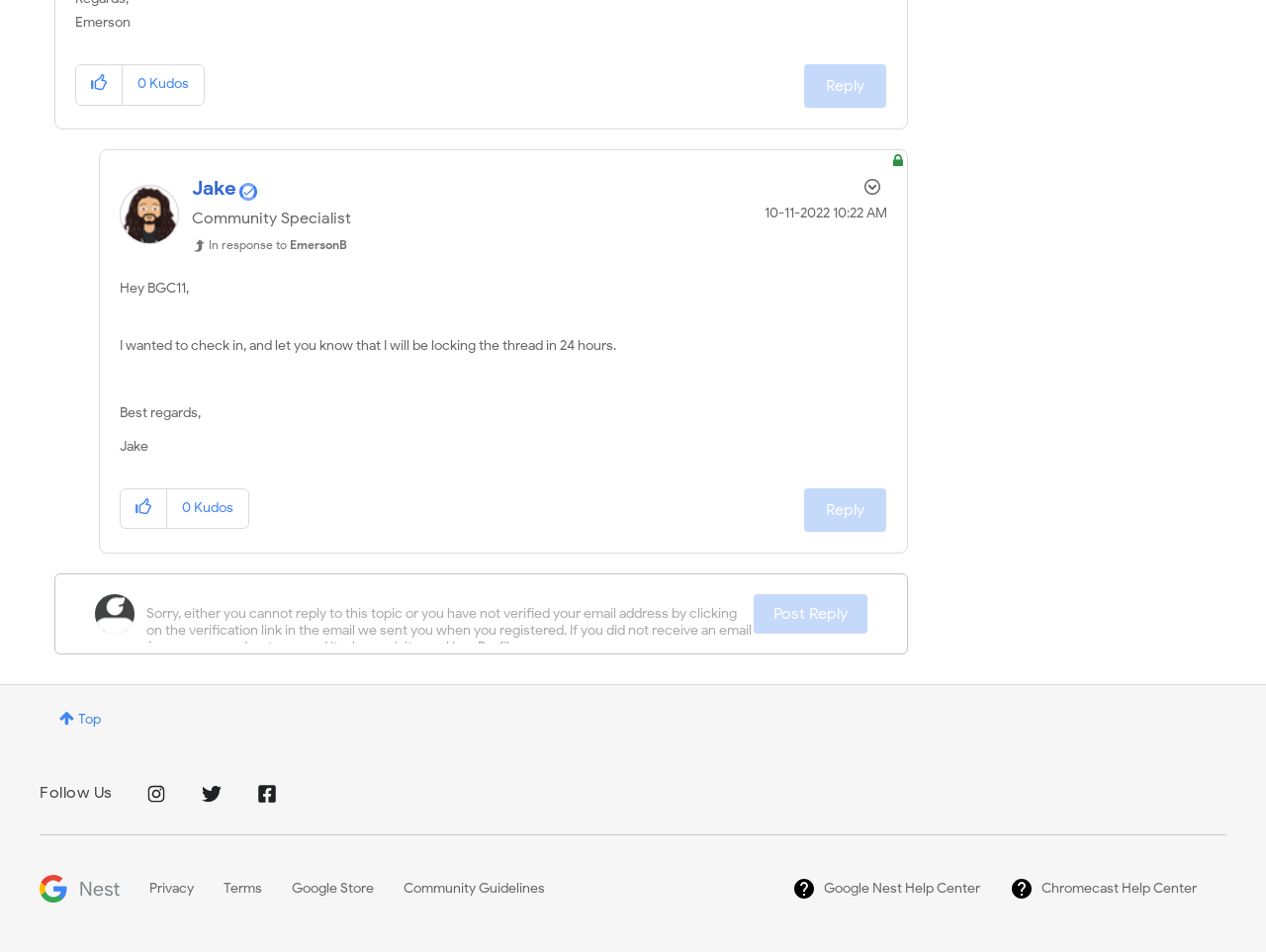Provide a one-word or one-phrase answer to the question:
What is the date of the comment?

10-11-2022